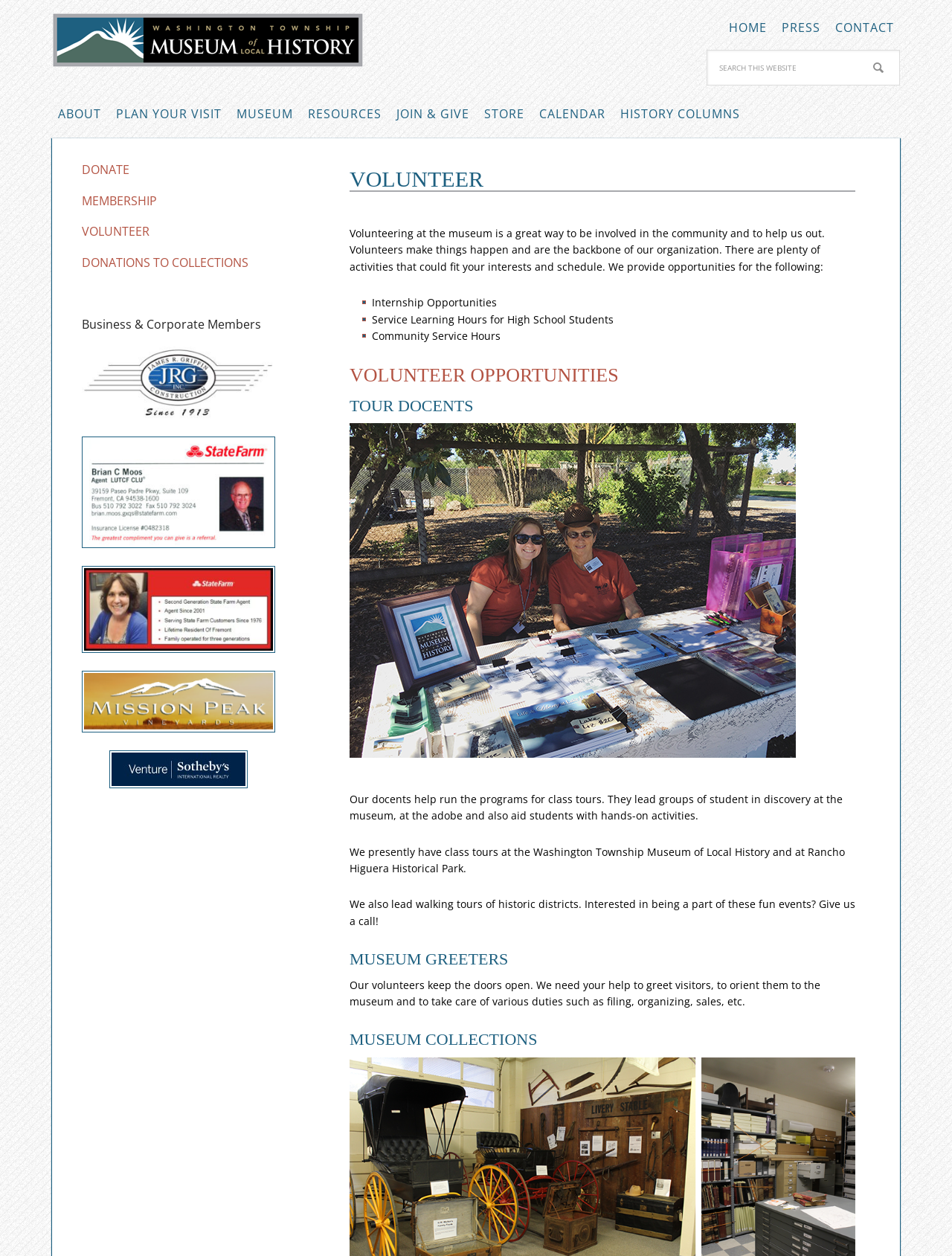Identify the bounding box of the UI component described as: "Uncategorized".

None